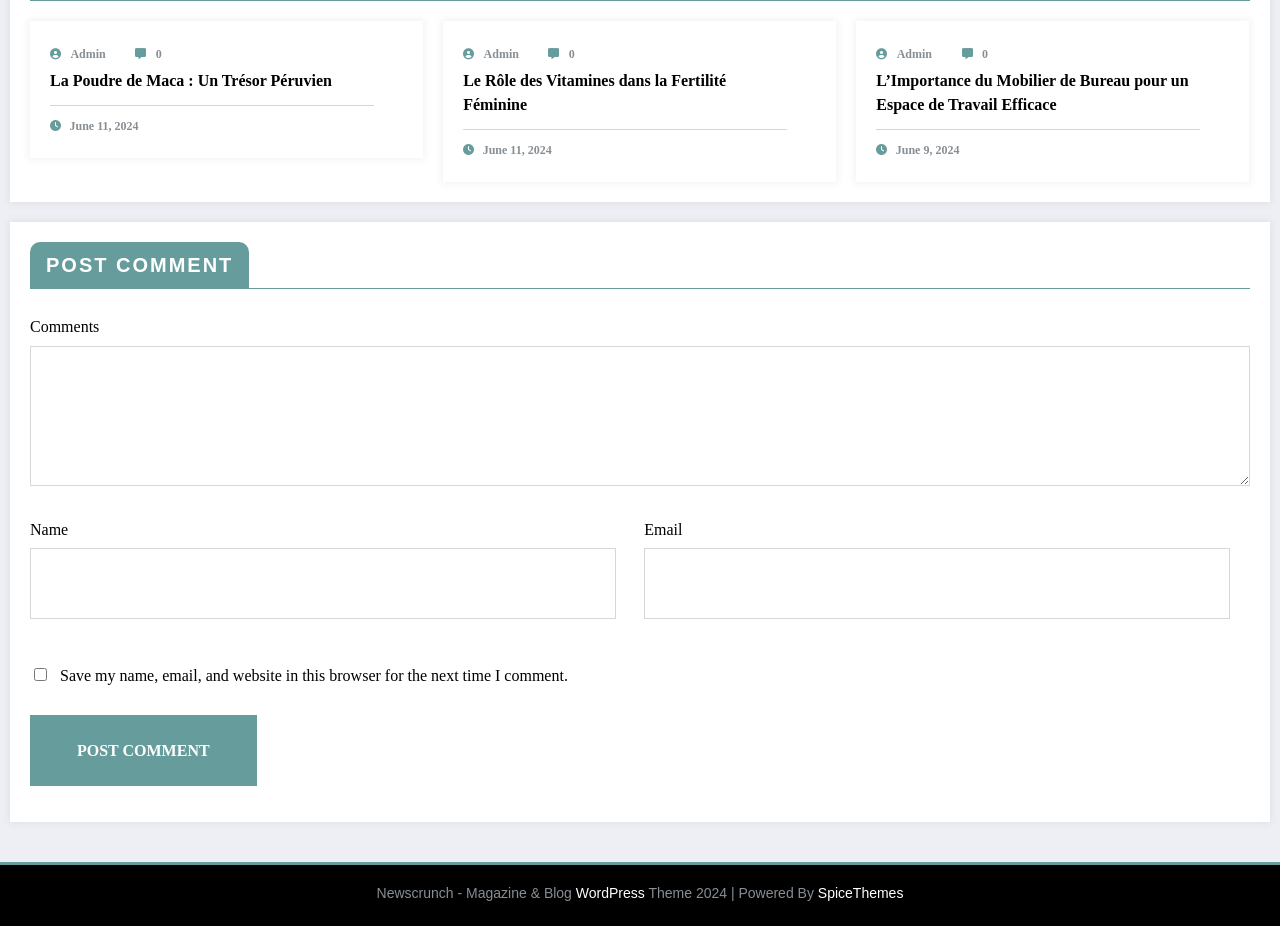Please identify the bounding box coordinates of the area that needs to be clicked to follow this instruction: "Click on the 'WordPress' link".

[0.45, 0.956, 0.504, 0.973]